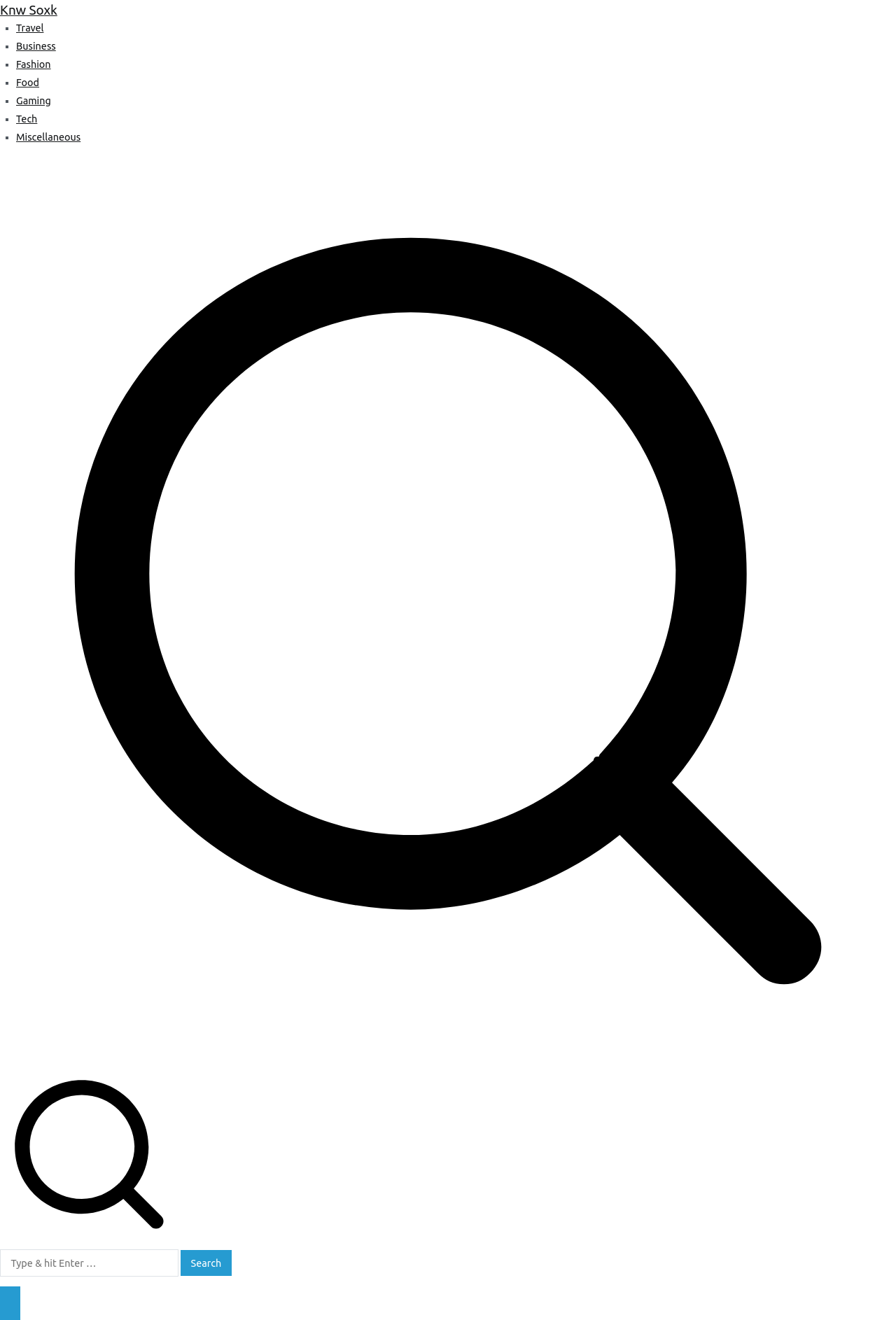How many categories are listed? Based on the image, give a response in one word or a short phrase.

9